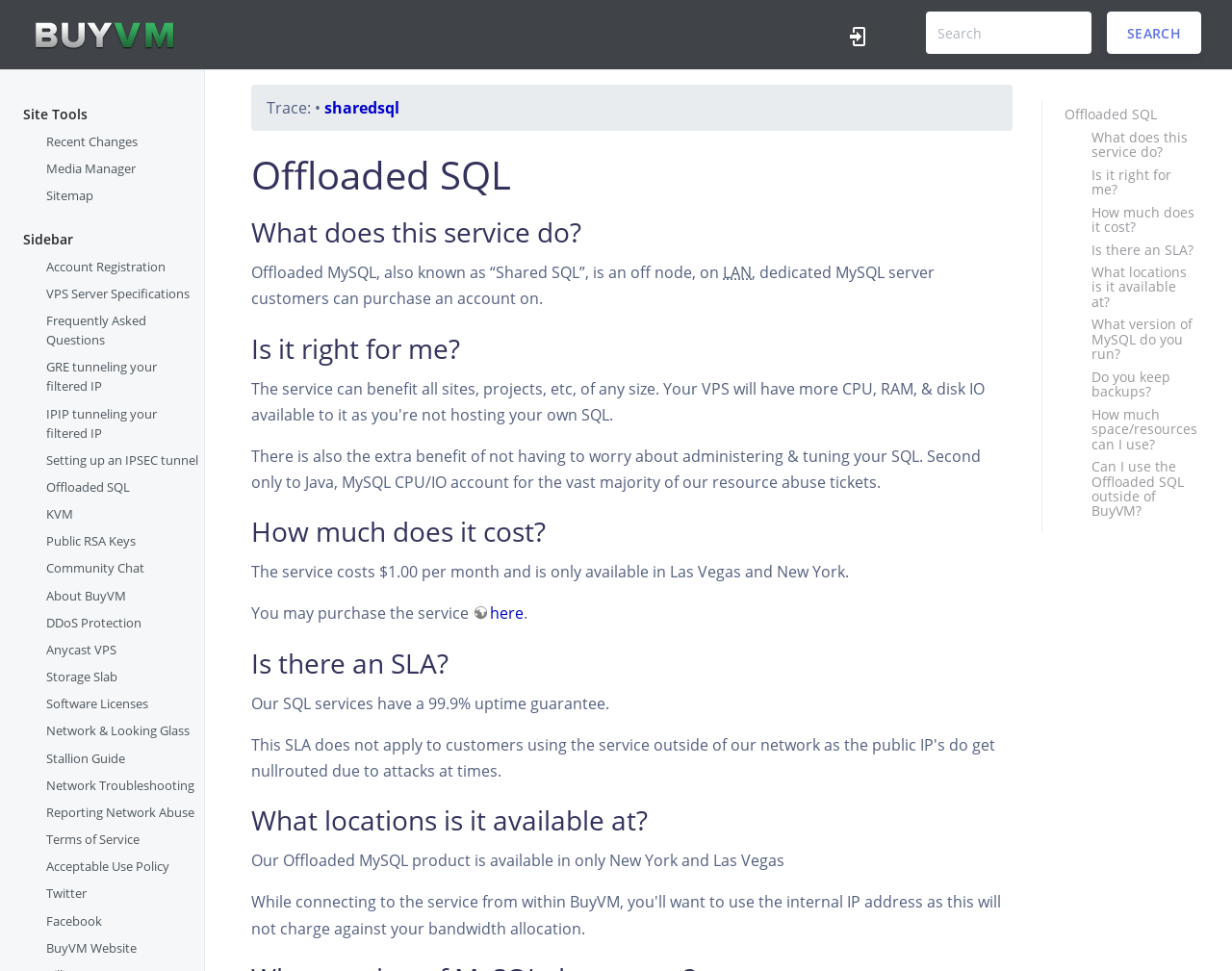Find the bounding box coordinates of the element's region that should be clicked in order to follow the given instruction: "Visit the BuyVM website". The coordinates should consist of four float numbers between 0 and 1, i.e., [left, top, right, bottom].

[0.038, 0.967, 0.111, 0.985]